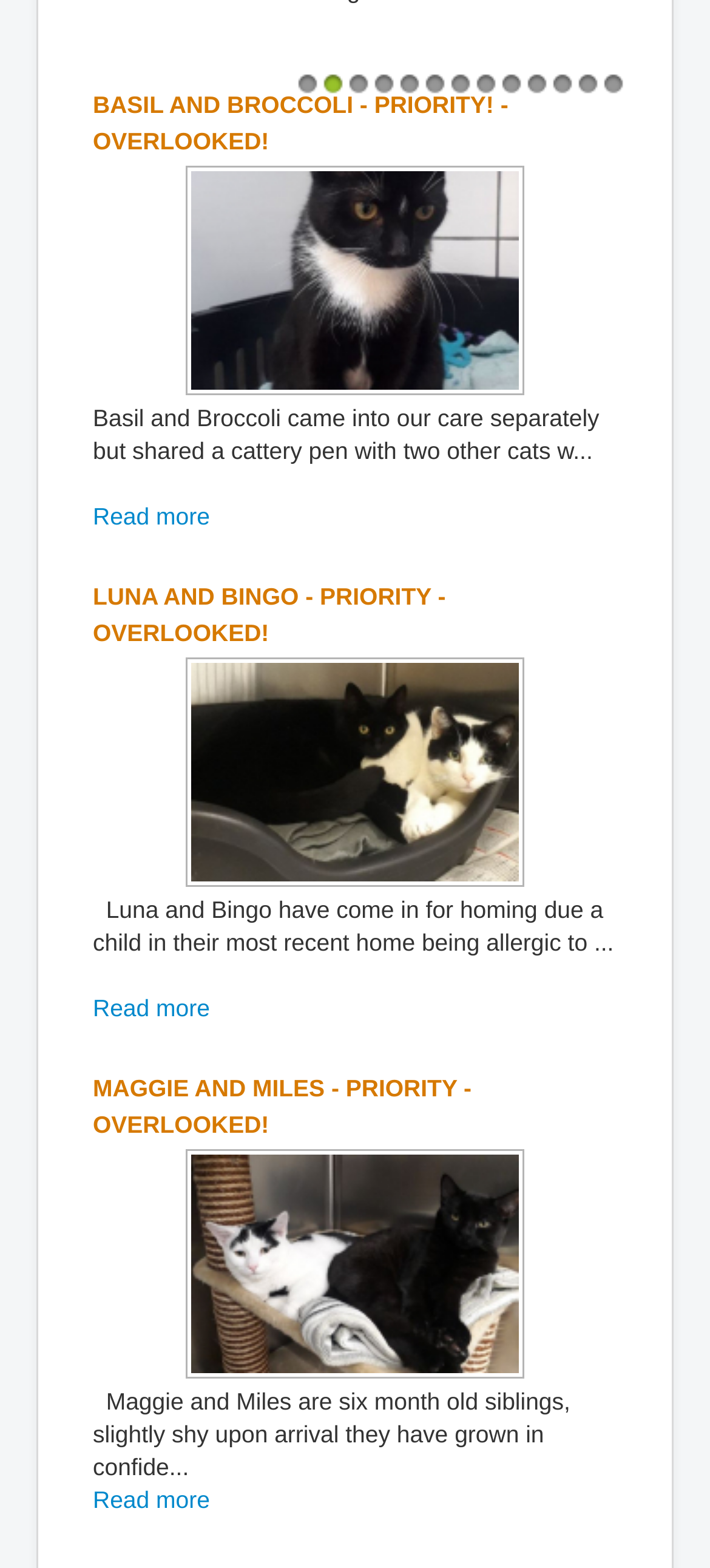Determine the bounding box coordinates of the region I should click to achieve the following instruction: "Read more about Maggie and Miles". Ensure the bounding box coordinates are four float numbers between 0 and 1, i.e., [left, top, right, bottom].

[0.131, 0.948, 0.296, 0.966]